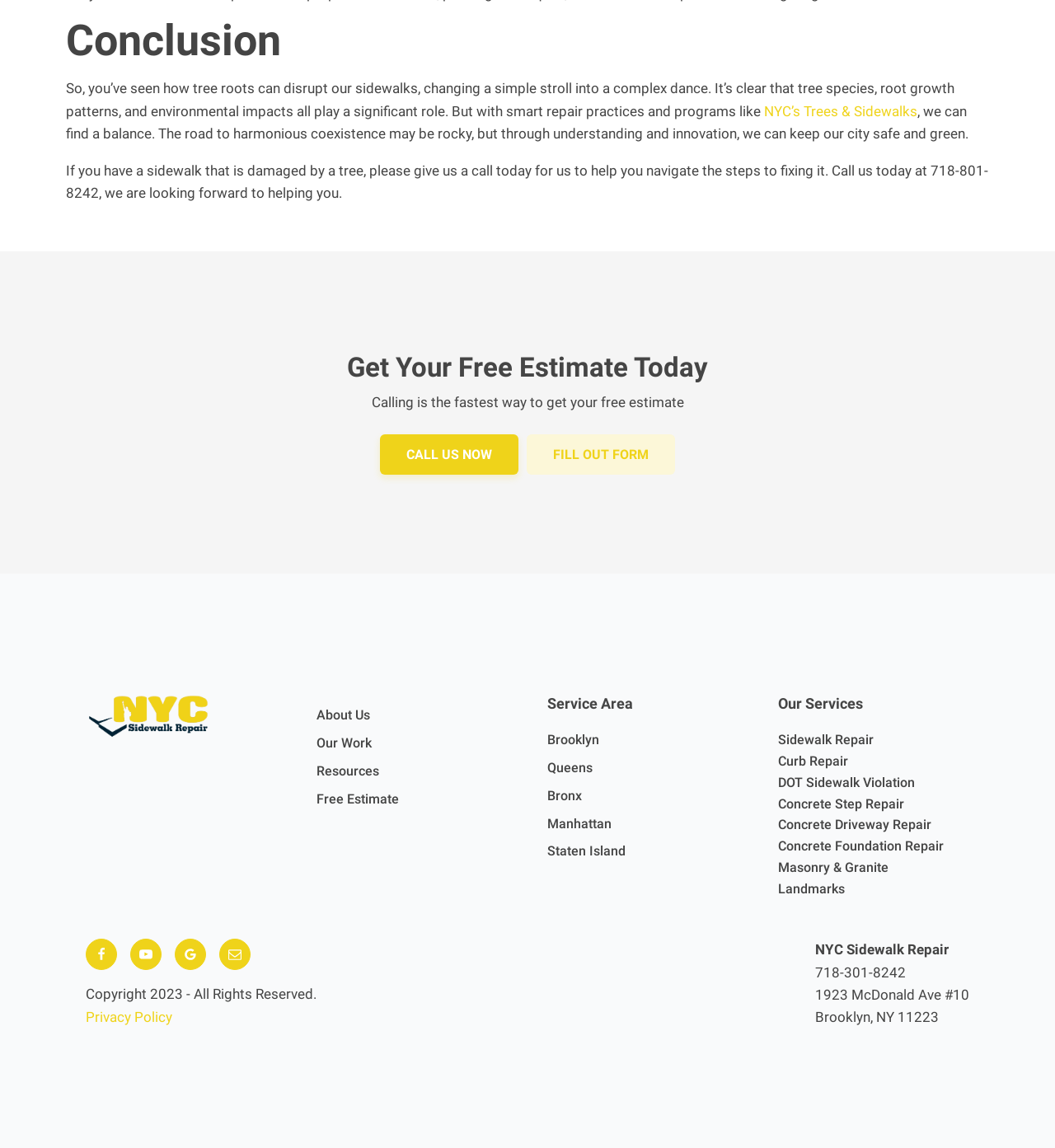What is the company's address?
Please give a detailed and elaborate answer to the question.

The company's address can be found at the bottom of the webpage, listed as '1923 McDonald Ave #10, Brooklyn, NY 11223'.